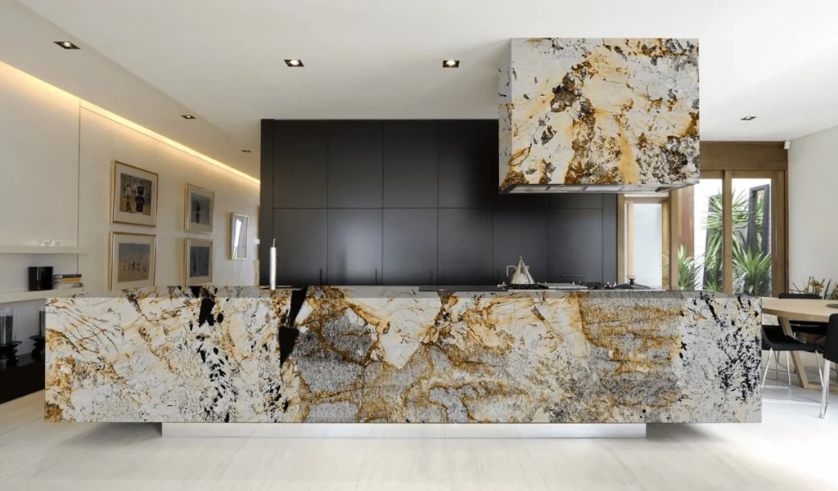What type of stone is used in the island?
Examine the screenshot and reply with a single word or phrase.

Granite